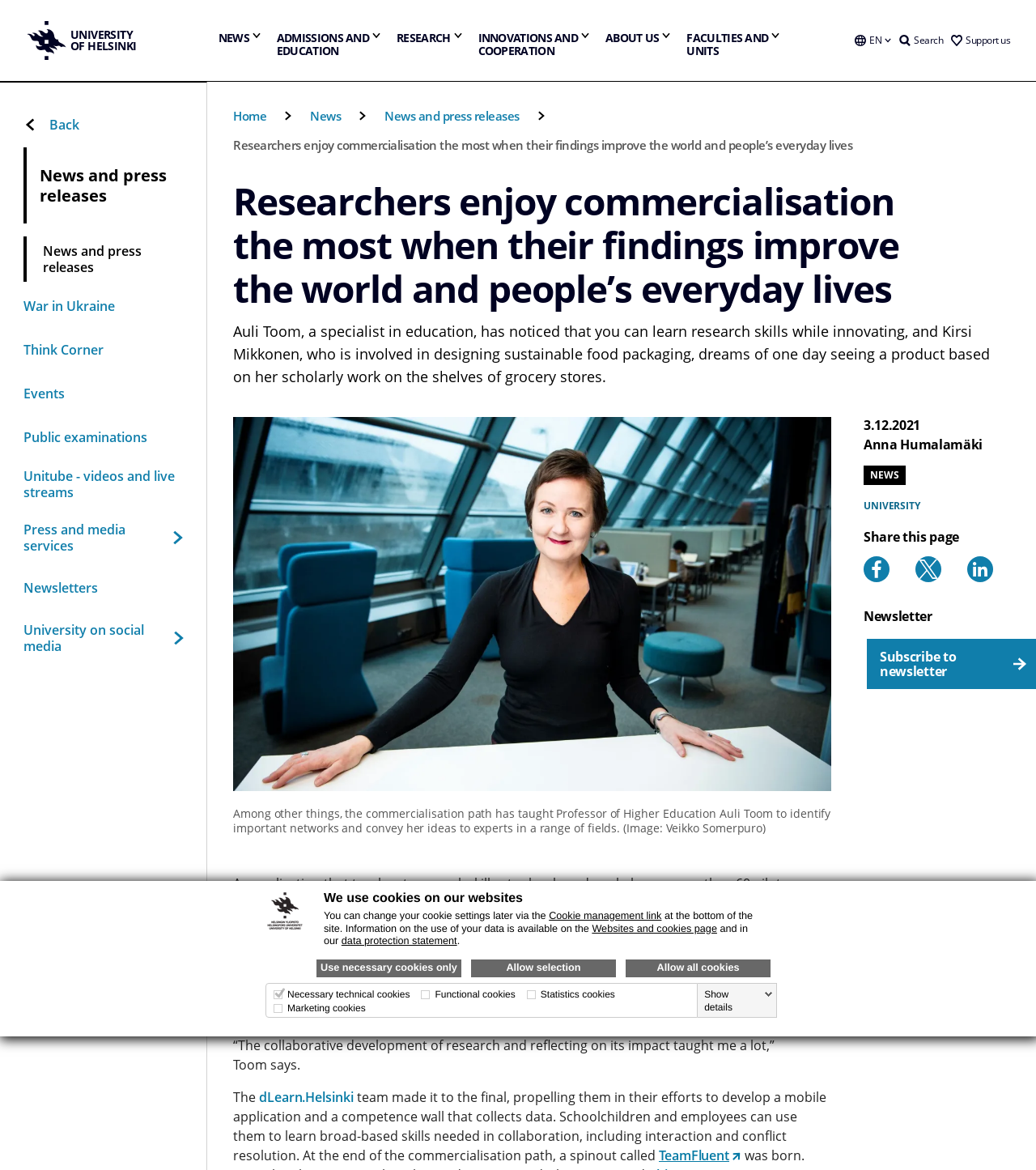Locate the UI element described by Soil/Land Evaluation & Mapping in the provided webpage screenshot. Return the bounding box coordinates in the format (top-left x, top-left y, bottom-right x, bottom-right y), ensuring all values are between 0 and 1.

None